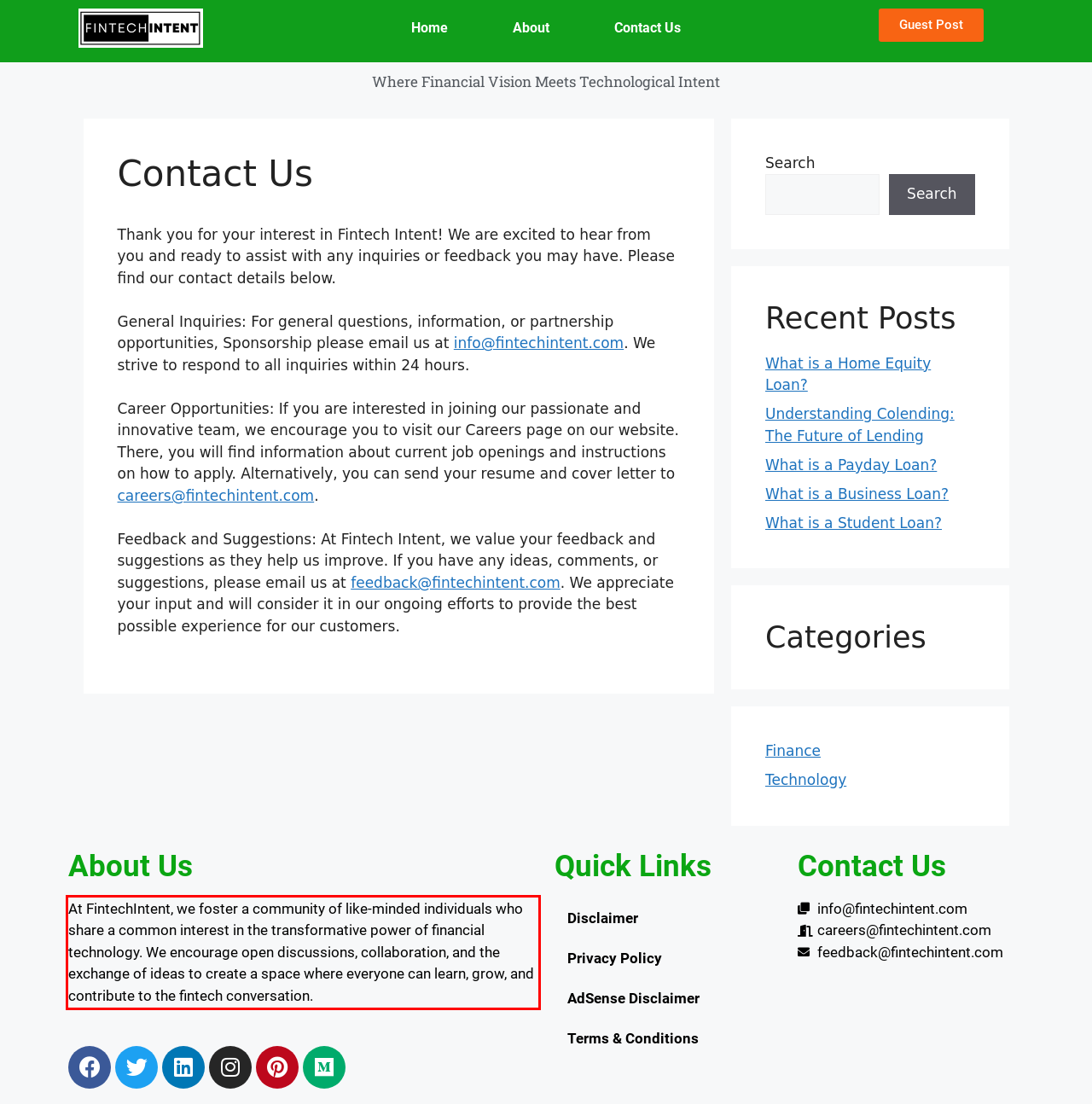You are presented with a webpage screenshot featuring a red bounding box. Perform OCR on the text inside the red bounding box and extract the content.

At FintechIntent, we foster a community of like-minded individuals who share a common interest in the transformative power of financial technology. We encourage open discussions, collaboration, and the exchange of ideas to create a space where everyone can learn, grow, and contribute to the fintech conversation.